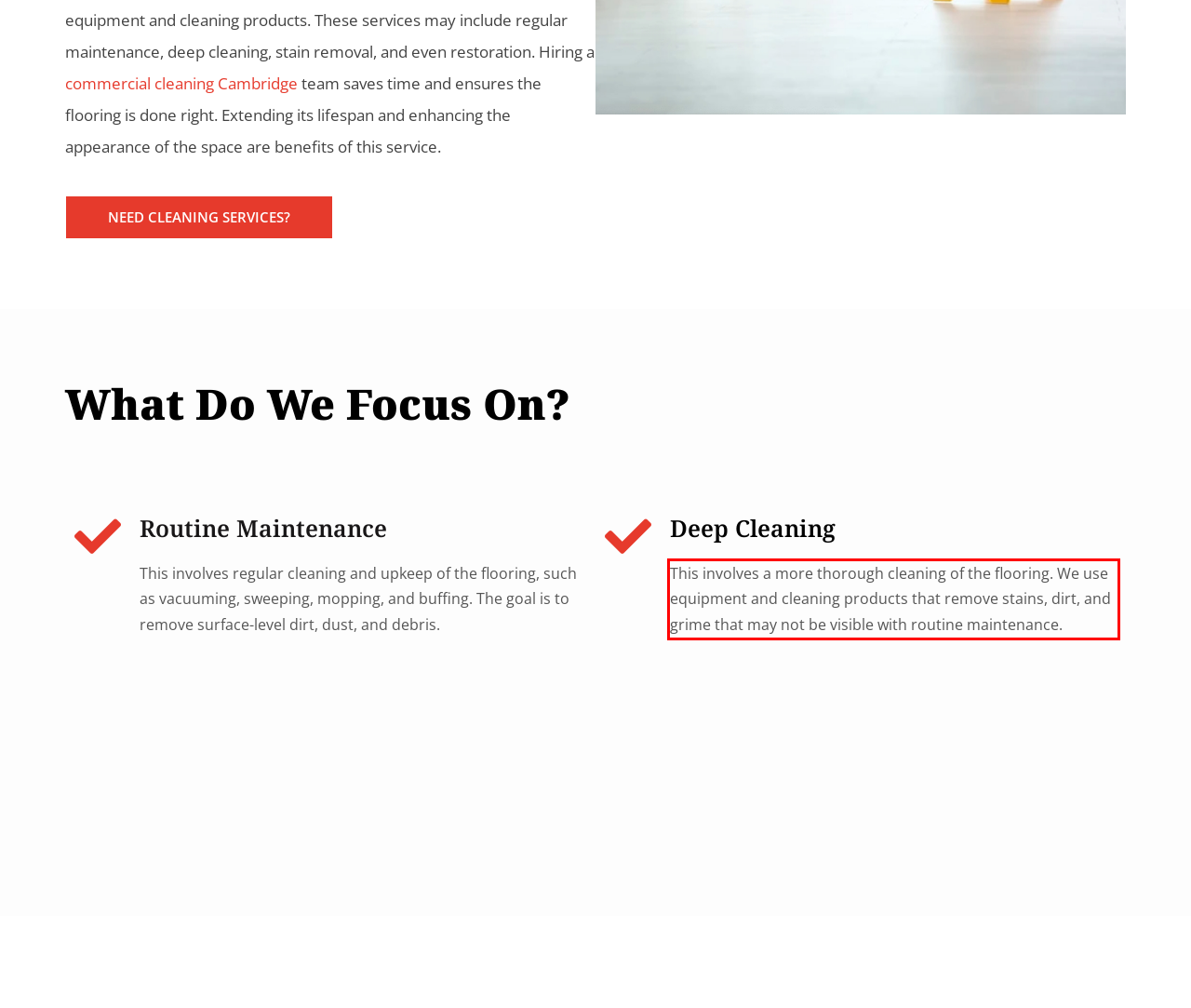Look at the screenshot of the webpage, locate the red rectangle bounding box, and generate the text content that it contains.

This involves a more thorough cleaning of the flooring. We use equipment and cleaning products that remove stains, dirt, and grime that may not be visible with routine maintenance.